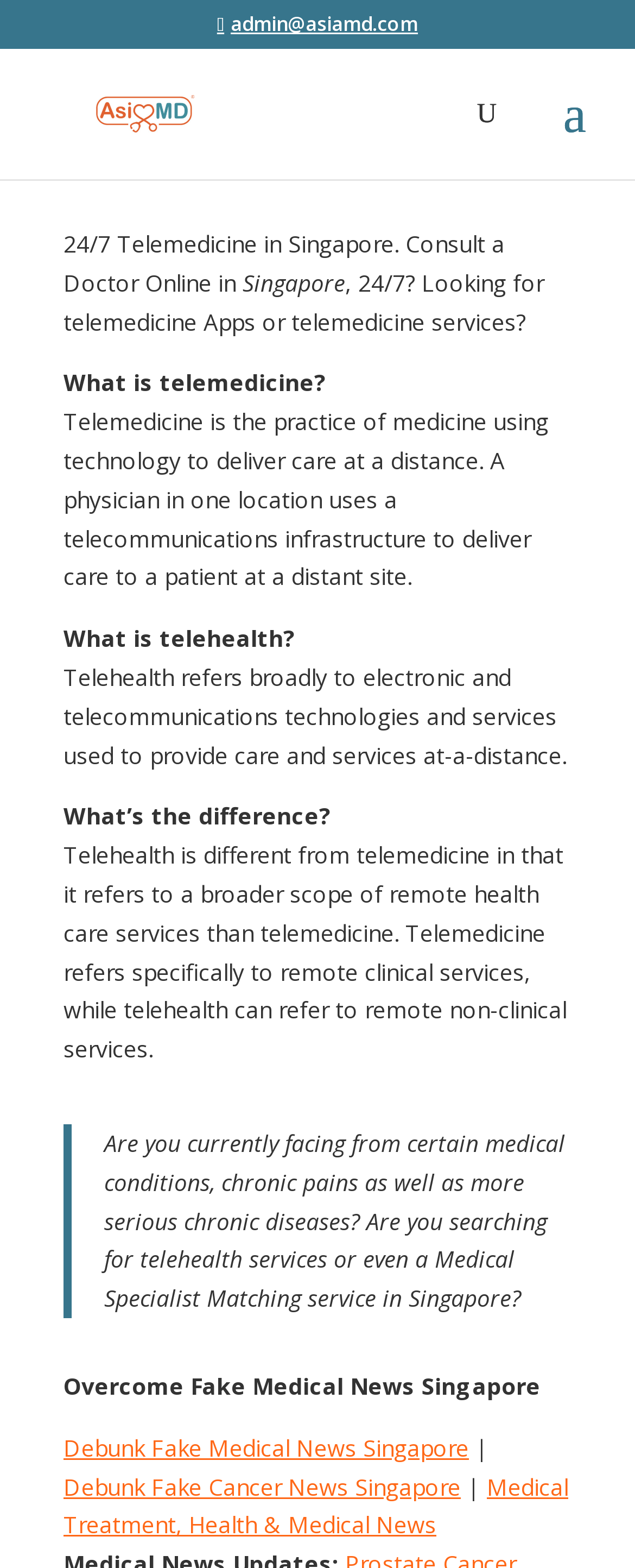Create a detailed narrative describing the layout and content of the webpage.

This webpage is about telemedicine in Singapore, providing information on what telemedicine is, its differences with telehealth, and related services. At the top, there is a navigation section with links to "admin@asiamd.com" and "AsiaMD - Verified Medical News & Updates", accompanied by an image of the AsiaMD logo. Below this section, there is a search bar with a searchbox labeled "搜索：".

The main content of the webpage is divided into several sections. The first section introduces telemedicine, with a heading "24/7 Telemedicine in Singapore. Consult a Doctor Online in Singapore, 24/7?" followed by a brief description of what telemedicine is. Below this, there are three paragraphs explaining telemedicine, telehealth, and their differences.

Following this section, there is a blockquote with a question about searching for telehealth services or Medical Specialist Matching services in Singapore. After this, there is a section titled "Overcome Fake Medical News Singapore" with links to "Debunk Fake Medical News Singapore" and "Debunk Fake Cancer News Singapore", separated by a vertical bar. Finally, there is a link to "Medical Treatment, Health & Medical News" at the bottom of the page.

Throughout the webpage, there are a total of 7 links, 1 image, 1 search bar, and 11 blocks of text, including headings and paragraphs. The layout is organized, with clear headings and concise text, making it easy to navigate and understand the content.